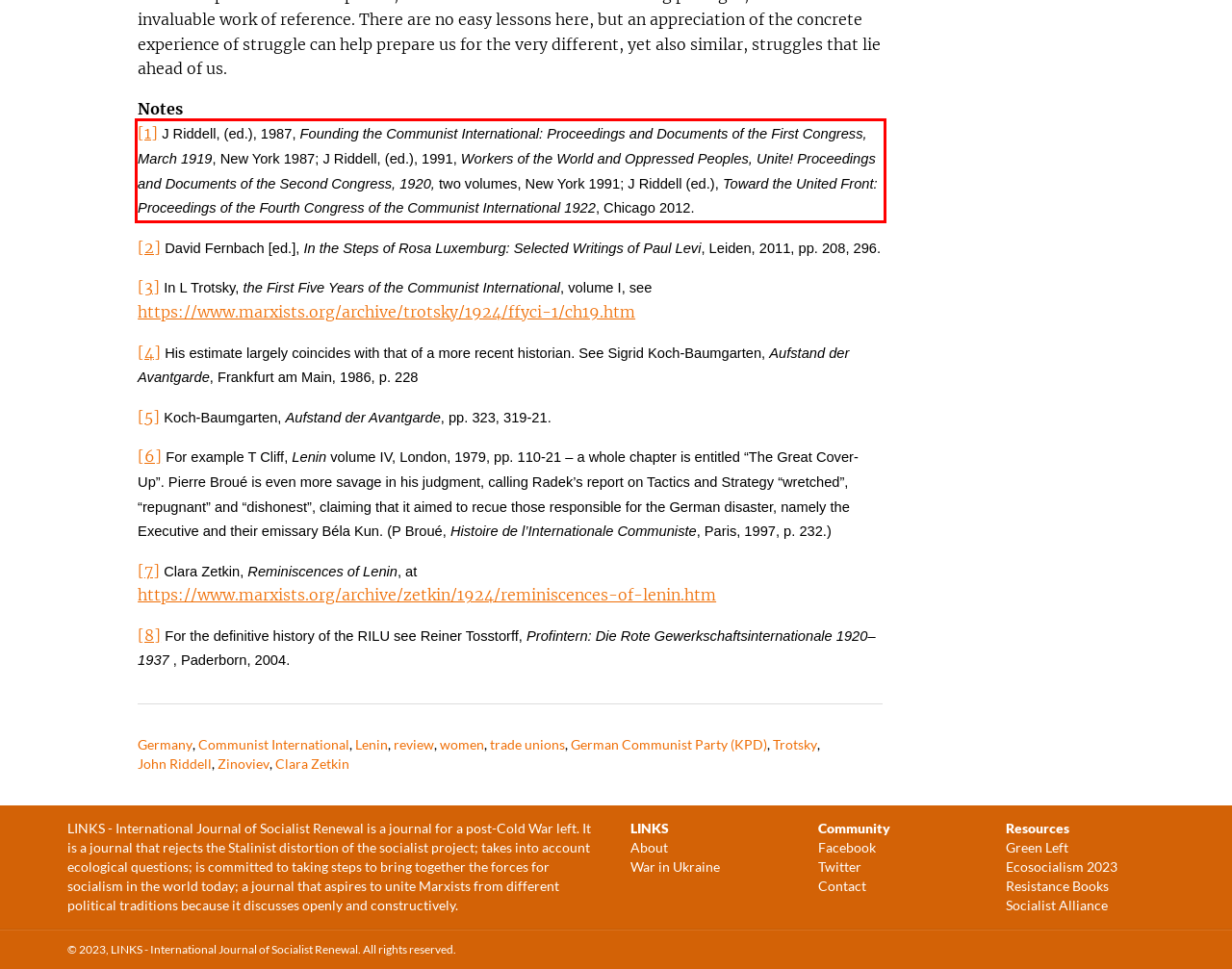You have a screenshot of a webpage, and there is a red bounding box around a UI element. Utilize OCR to extract the text within this red bounding box.

[1] J Riddell, (ed.), 1987, Founding the Communist International: Proceedings and Documents of the First Congress, March 1919, New York 1987; J Riddell, (ed.), 1991, Workers of the World and Oppressed Peoples, Unite! Proceedings and Documents of the Second Congress, 1920, two volumes, New York 1991; J Riddell (ed.), Toward the United Front: Proceedings of the Fourth Congress of the Communist International 1922, Chicago 2012.